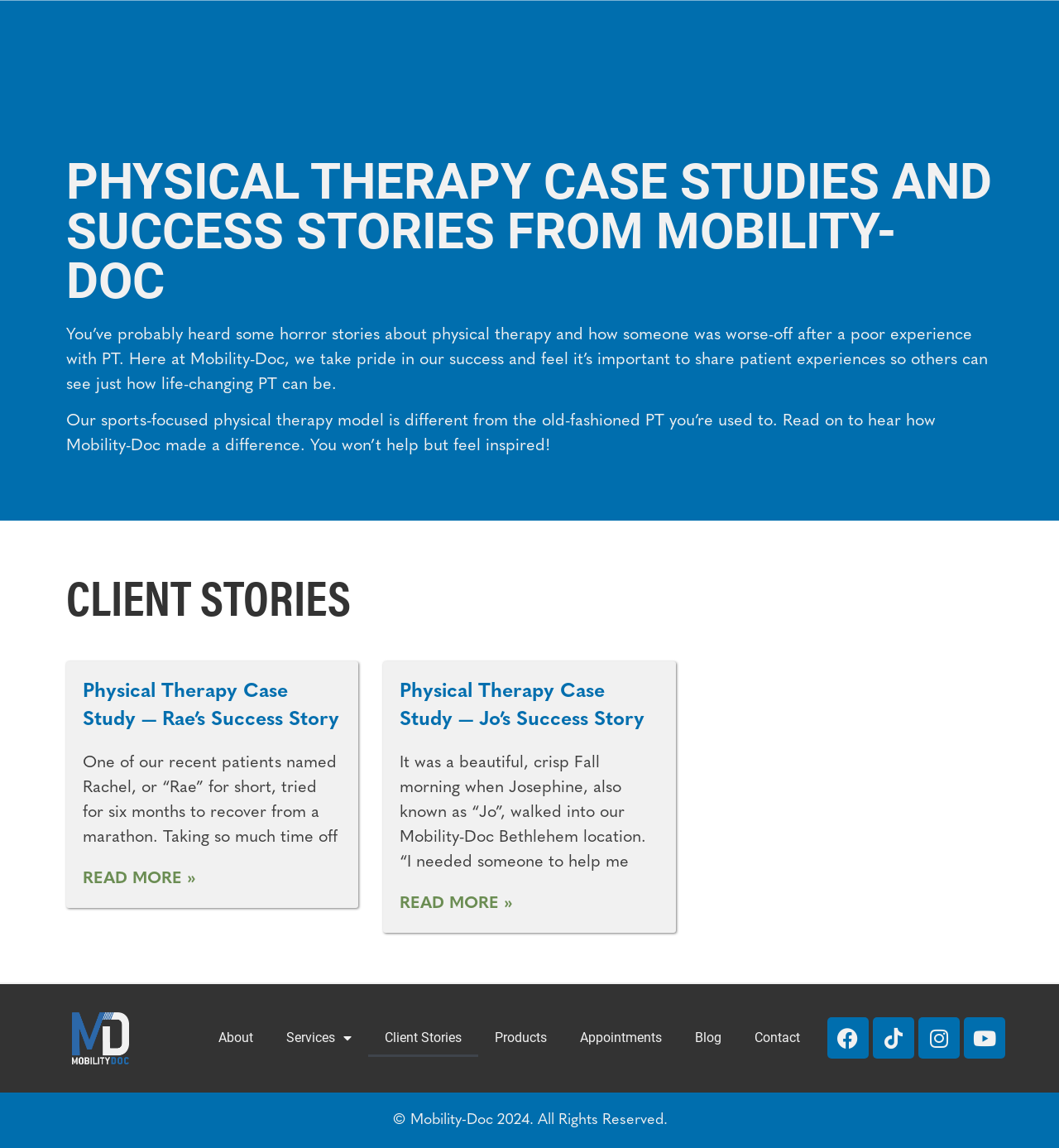Determine the bounding box coordinates of the clickable area required to perform the following instruction: "View Client Stories". The coordinates should be represented as four float numbers between 0 and 1: [left, top, right, bottom].

[0.347, 0.888, 0.451, 0.921]